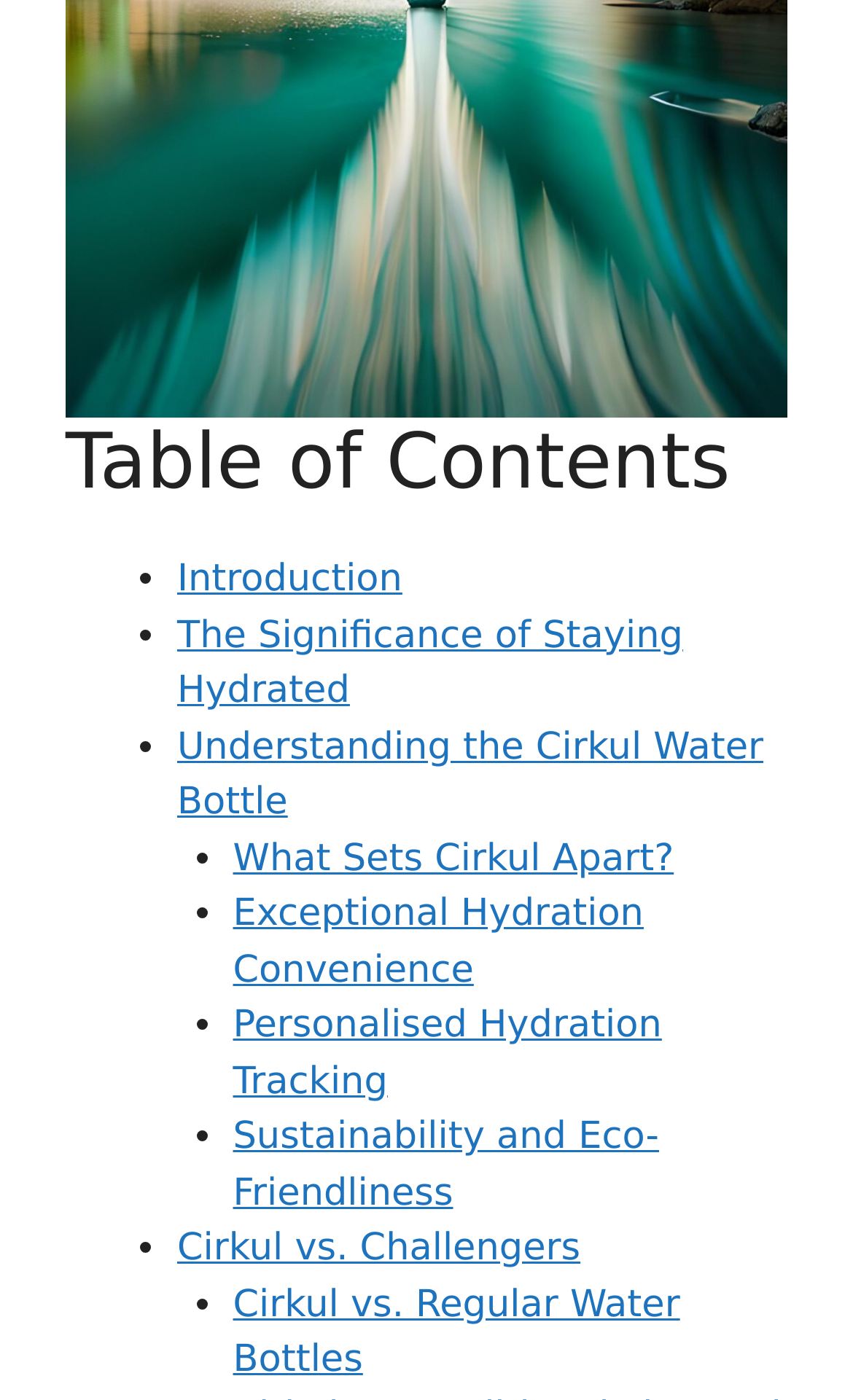Determine the bounding box coordinates in the format (top-left x, top-left y, bottom-right x, bottom-right y). Ensure all values are floating point numbers between 0 and 1. Identify the bounding box of the UI element described by: Exceptional Hydration Convenience

[0.273, 0.638, 0.755, 0.709]